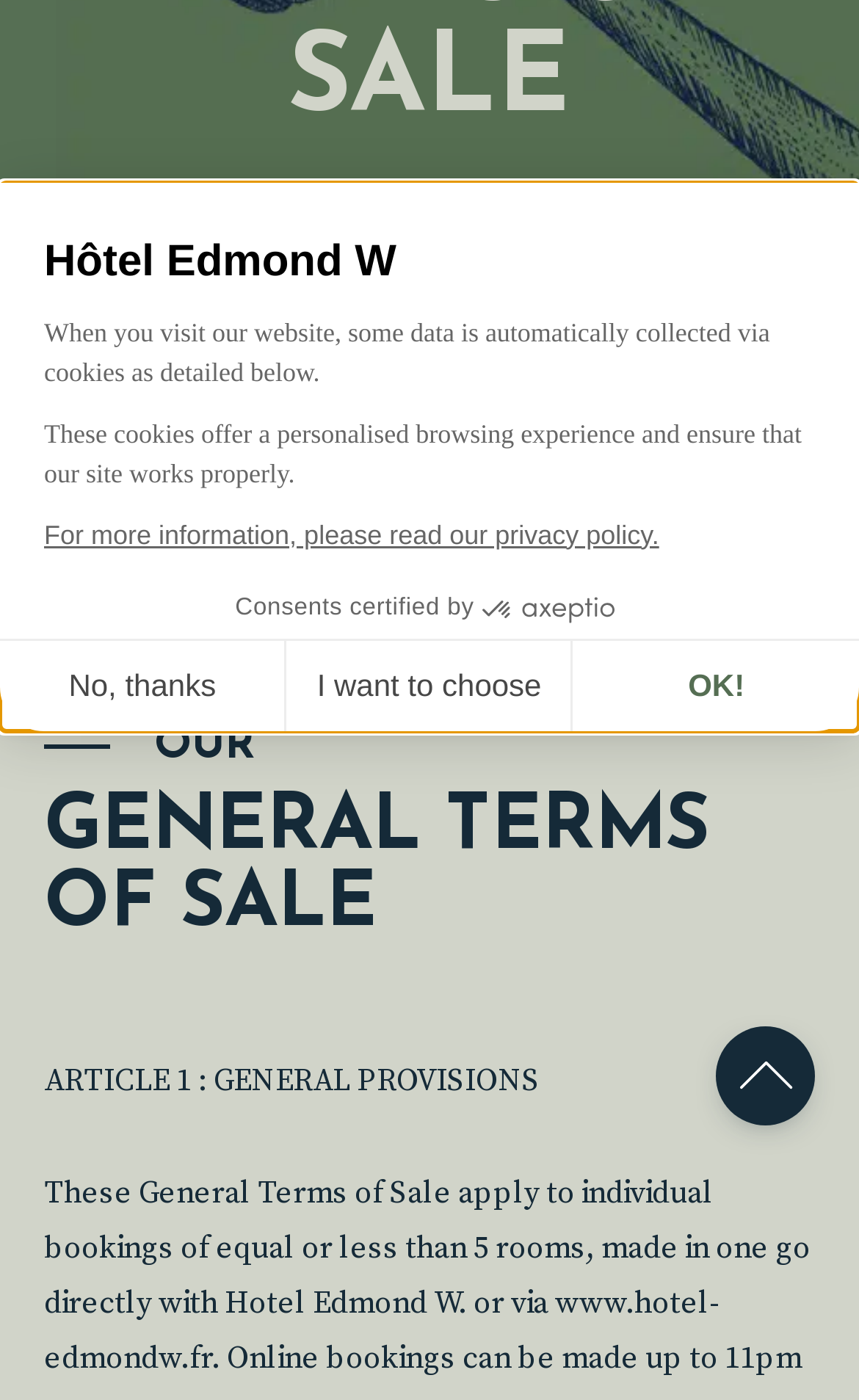Using the element description provided, determine the bounding box coordinates in the format (top-left x, top-left y, bottom-right x, bottom-right y). Ensure that all values are floating point numbers between 0 and 1. Element description: No, thanks

[0.0, 0.457, 0.334, 0.522]